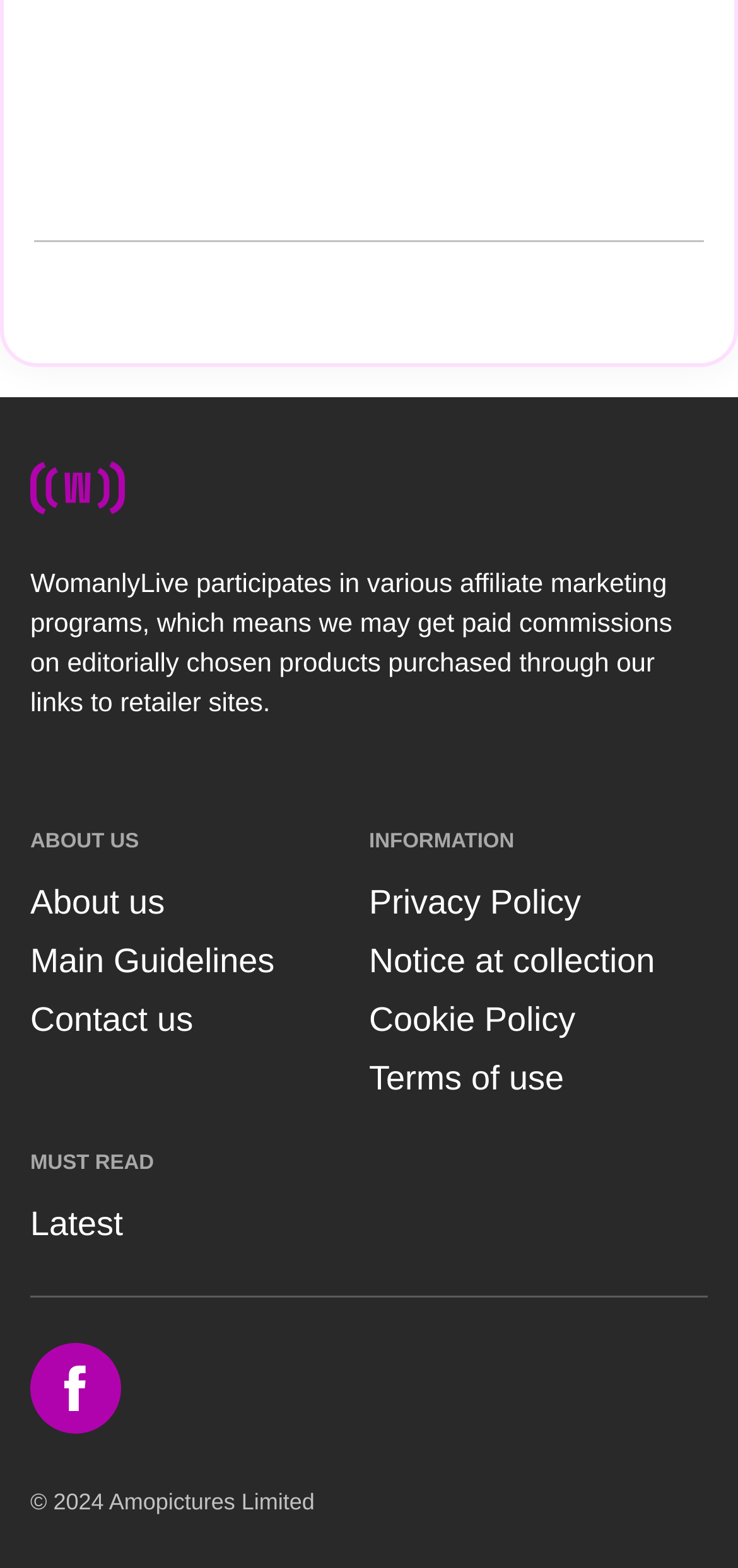What type of marketing programs does the website participate in?
Answer the question with detailed information derived from the image.

The type of marketing programs the website participates in can be identified by the StaticText element with the text 'participates in various affiliate marketing programs' located at the top of the webpage, which indicates that the website earns commissions by promoting products from other companies.